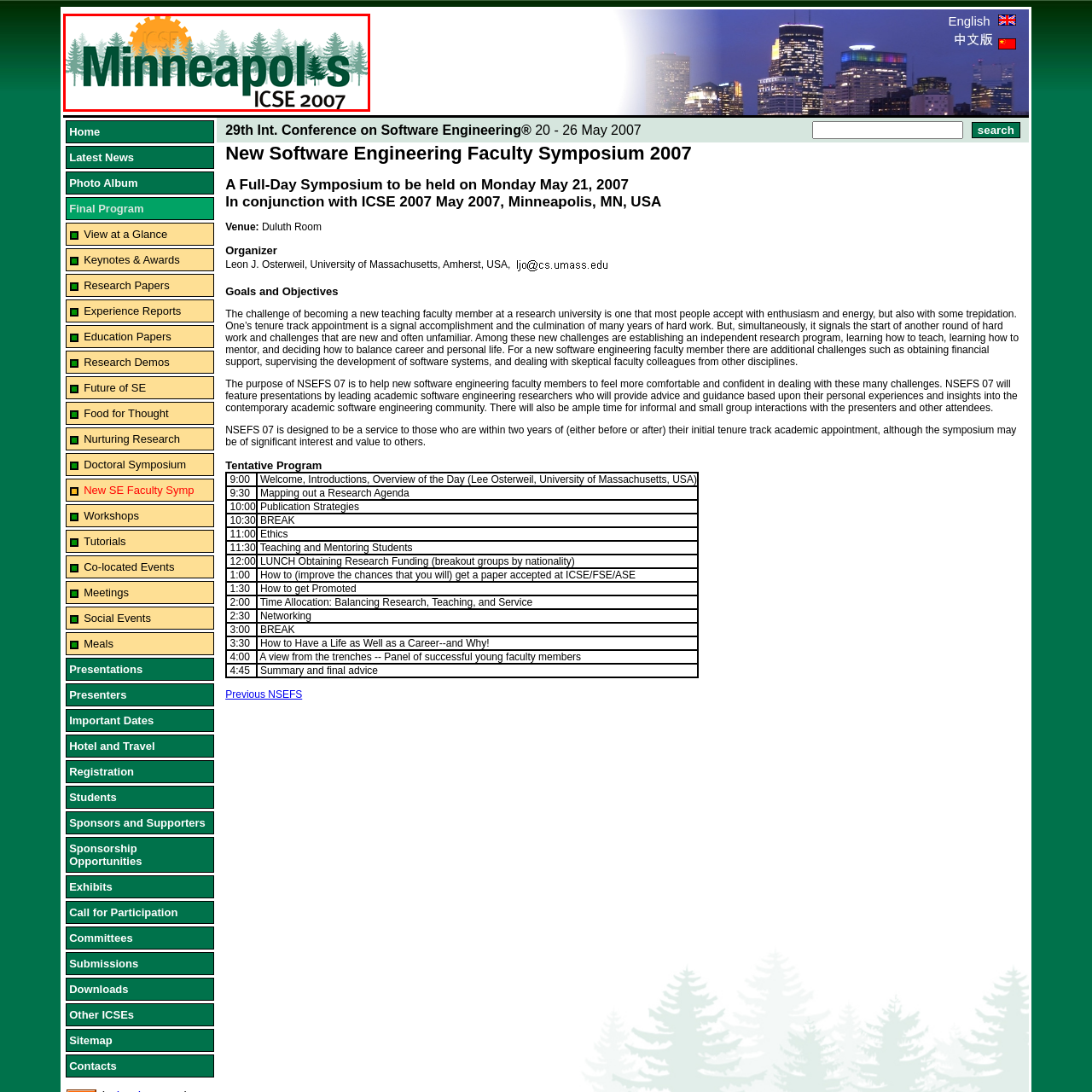Detail the scene within the red-bordered box in the image, including all relevant features and actions.

The image features a stylized logo for the "29th International Conference on Software Engineering" (ICSE 2007), held in Minneapolis from May 20 to 26, 2007. The logo prominently displays the word "Minneapolis" in bold green letters, symbolizing the vibrant locale of the event. Above the text, there is a bright orange sun symbol, integrated with a gear icon that represents innovation and engineering. Behind the text, a backdrop of stylized evergreen trees reflects the natural beauty surrounding Minneapolis, reinforcing the theme of growth and technology in software engineering. This logo encapsulates the spirit of collaboration and learning at the conference, aimed at new software engineering faculty and industry professionals.